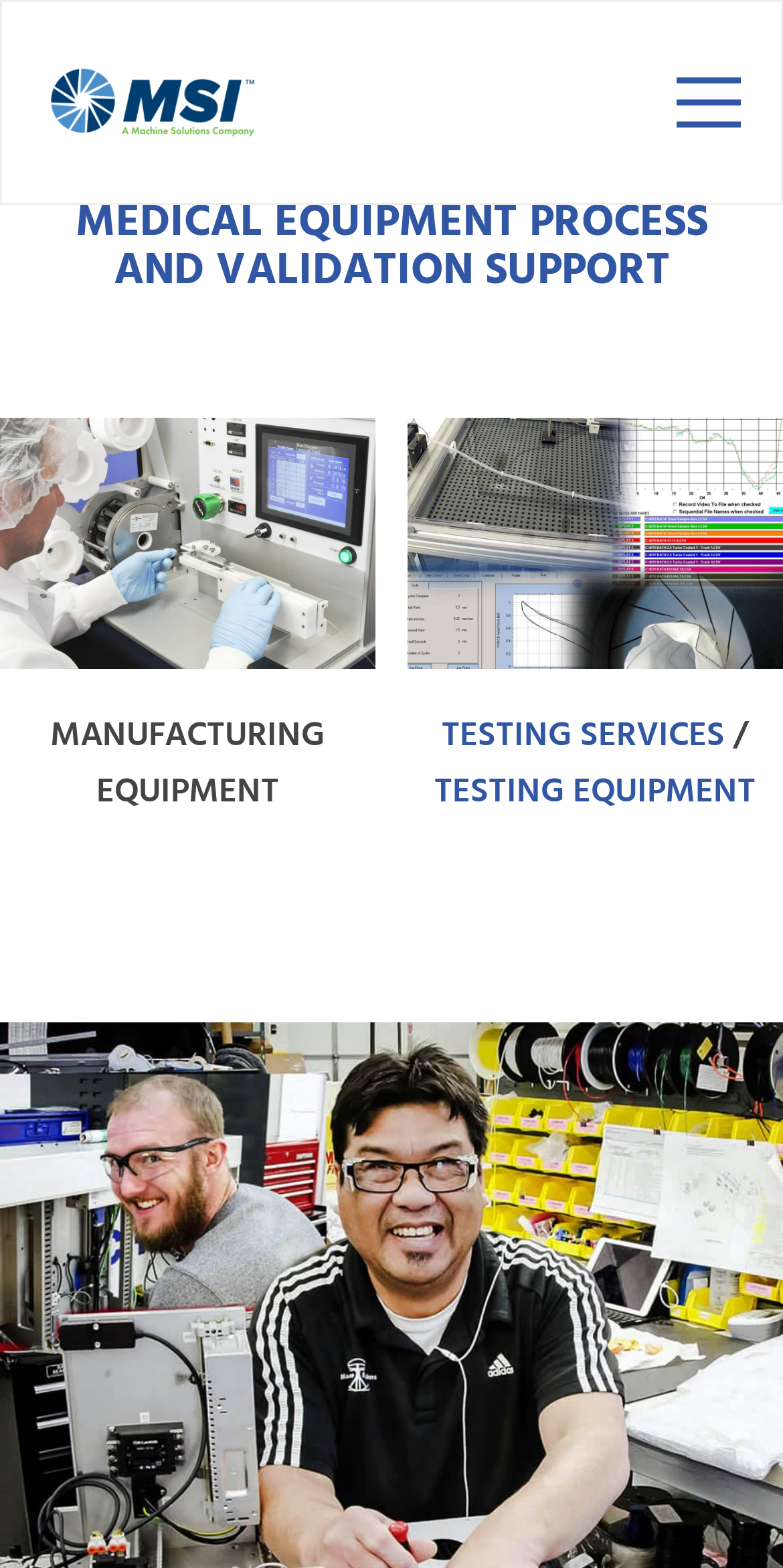What is the purpose of the search bar?
Please give a detailed and thorough answer to the question, covering all relevant points.

The search bar is located at the top of the webpage with a placeholder text 'Search here...'. It is likely used to search for specific products or services offered by MSI, a medical device manufacturing company.